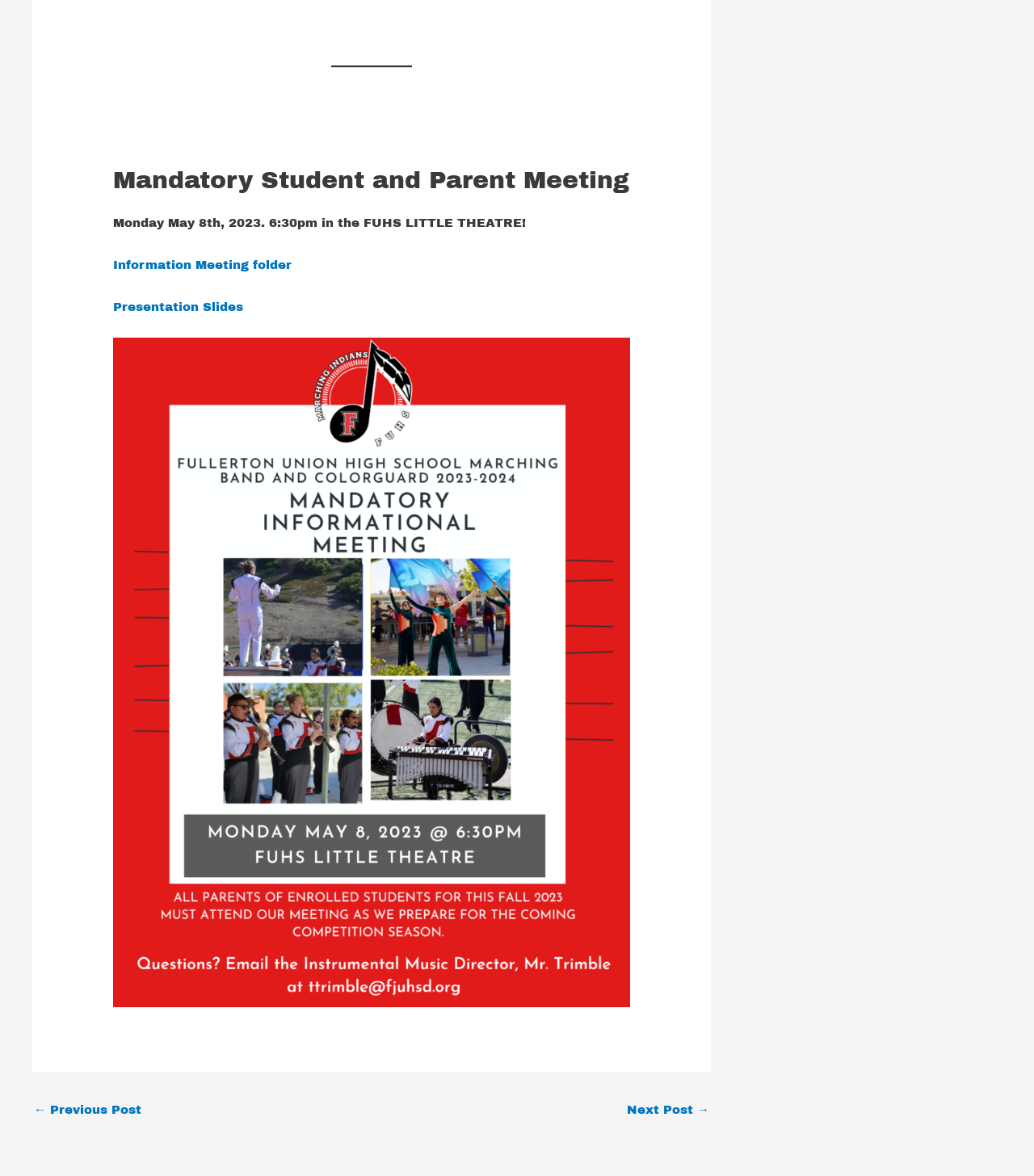Given the element description: "Presentation Slides", predict the bounding box coordinates of this UI element. The coordinates must be four float numbers between 0 and 1, given as [left, top, right, bottom].

[0.109, 0.255, 0.235, 0.266]